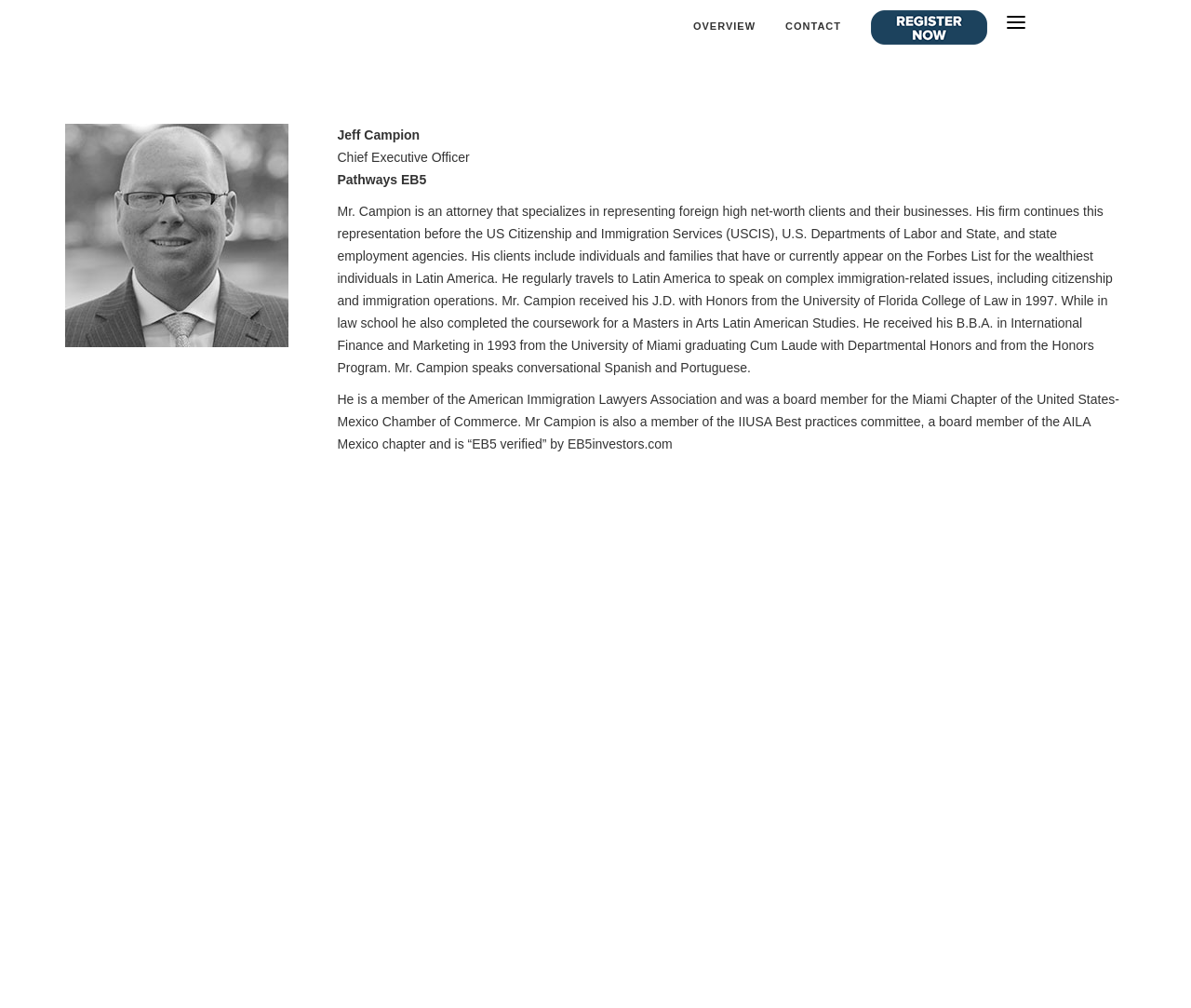Using the webpage screenshot and the element description Contact, determine the bounding box coordinates. Specify the coordinates in the format (top-left x, top-left y, bottom-right x, bottom-right y) with values ranging from 0 to 1.

[0.659, 0.022, 0.706, 0.038]